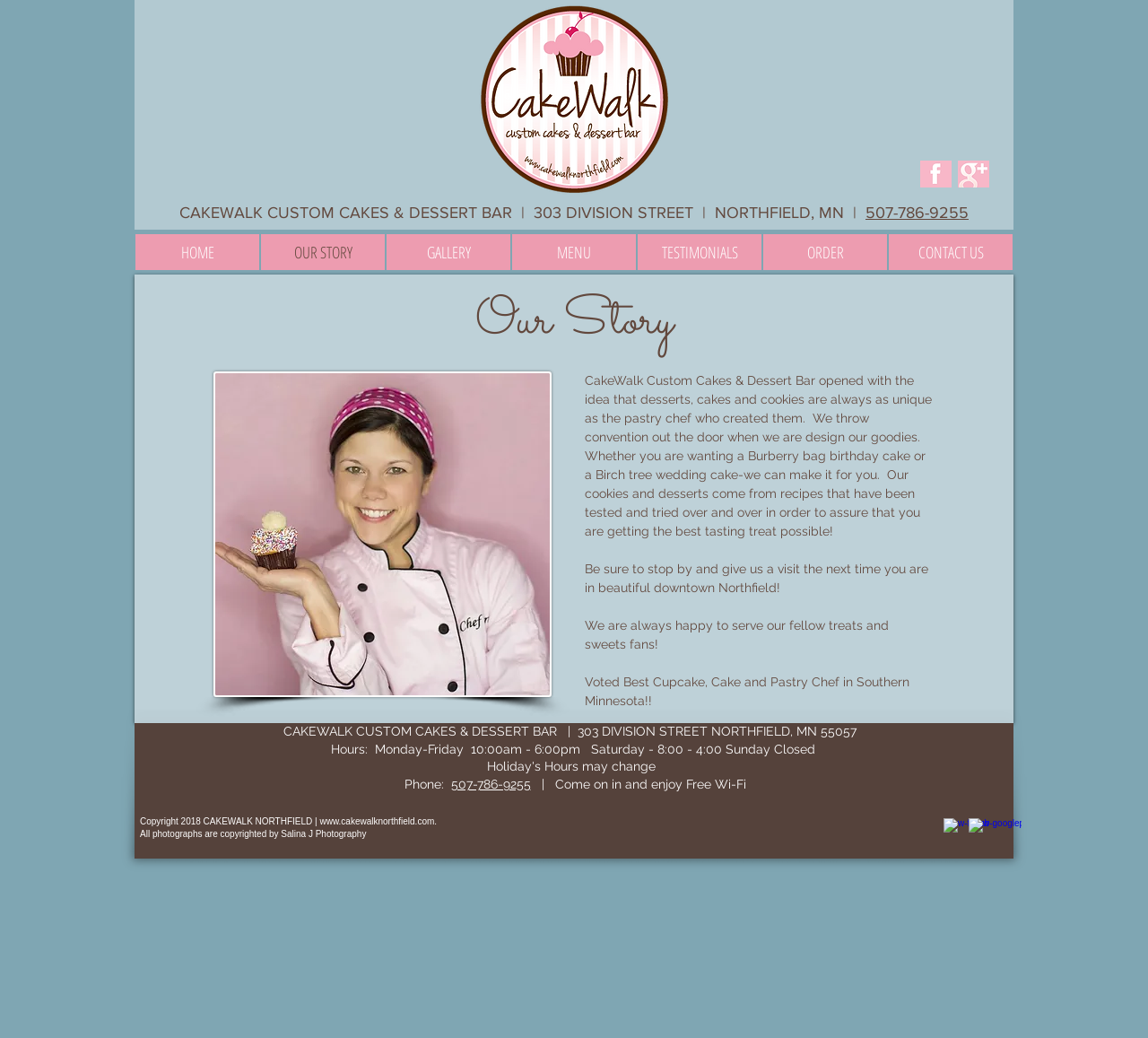Using the format (top-left x, top-left y, bottom-right x, bottom-right y), provide the bounding box coordinates for the described UI element. All values should be floating point numbers between 0 and 1: ORDER

[0.665, 0.226, 0.773, 0.26]